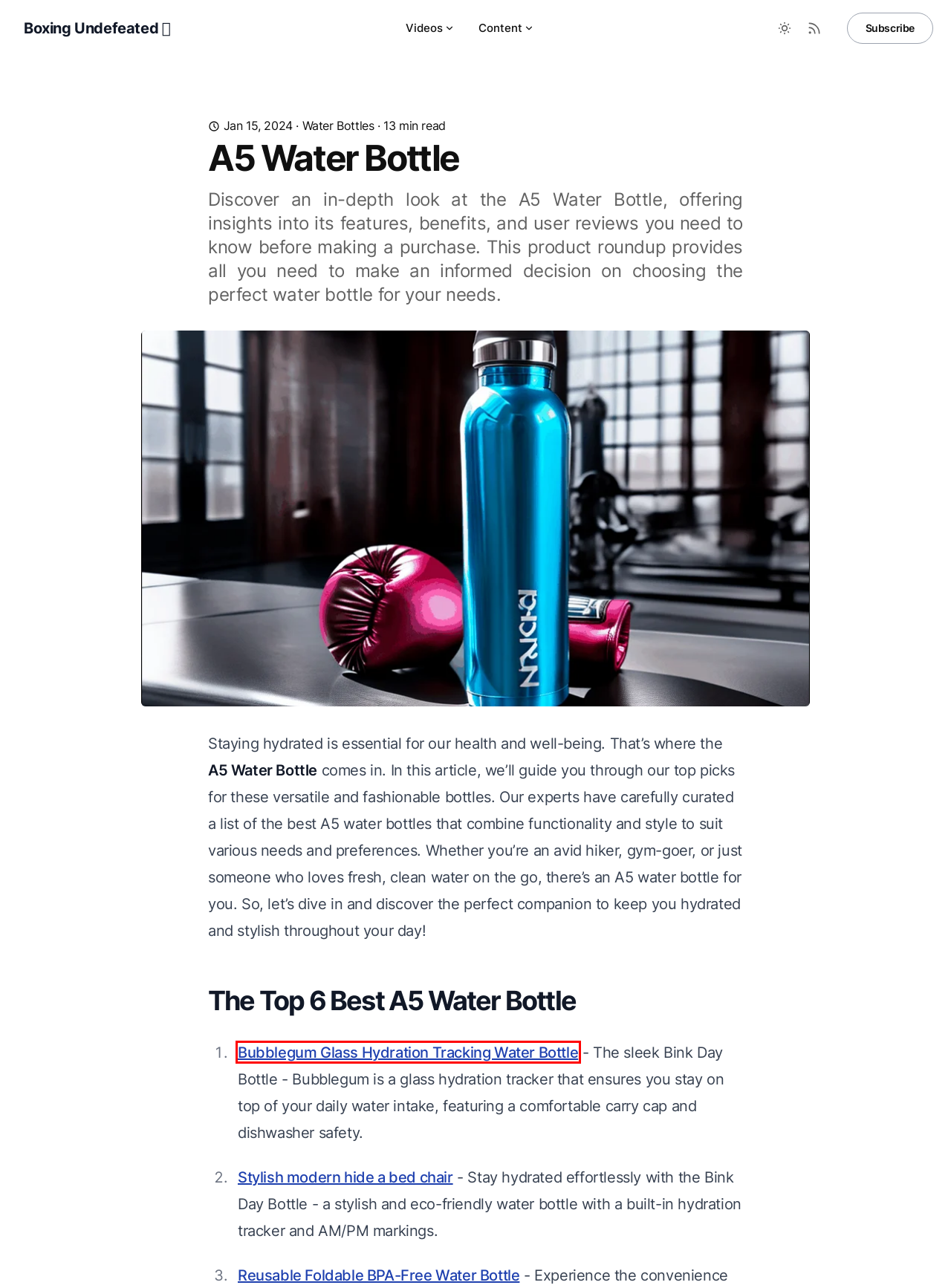Given a screenshot of a webpage with a red bounding box, please pick the webpage description that best fits the new webpage after clicking the element inside the bounding box. Here are the candidates:
A. Boxing Undefeated
B. Boxing Undefeated - YouTube
C. Home | Boxing Undefeated
D. Boxing Undefeated | Twitter
E. Amazon - A5 Water Bottle
F. Boxing Undefeated | Facebook
G. LinkedIn | Boxing Undefeated
H. Boxing Undefeated | Instagram

E